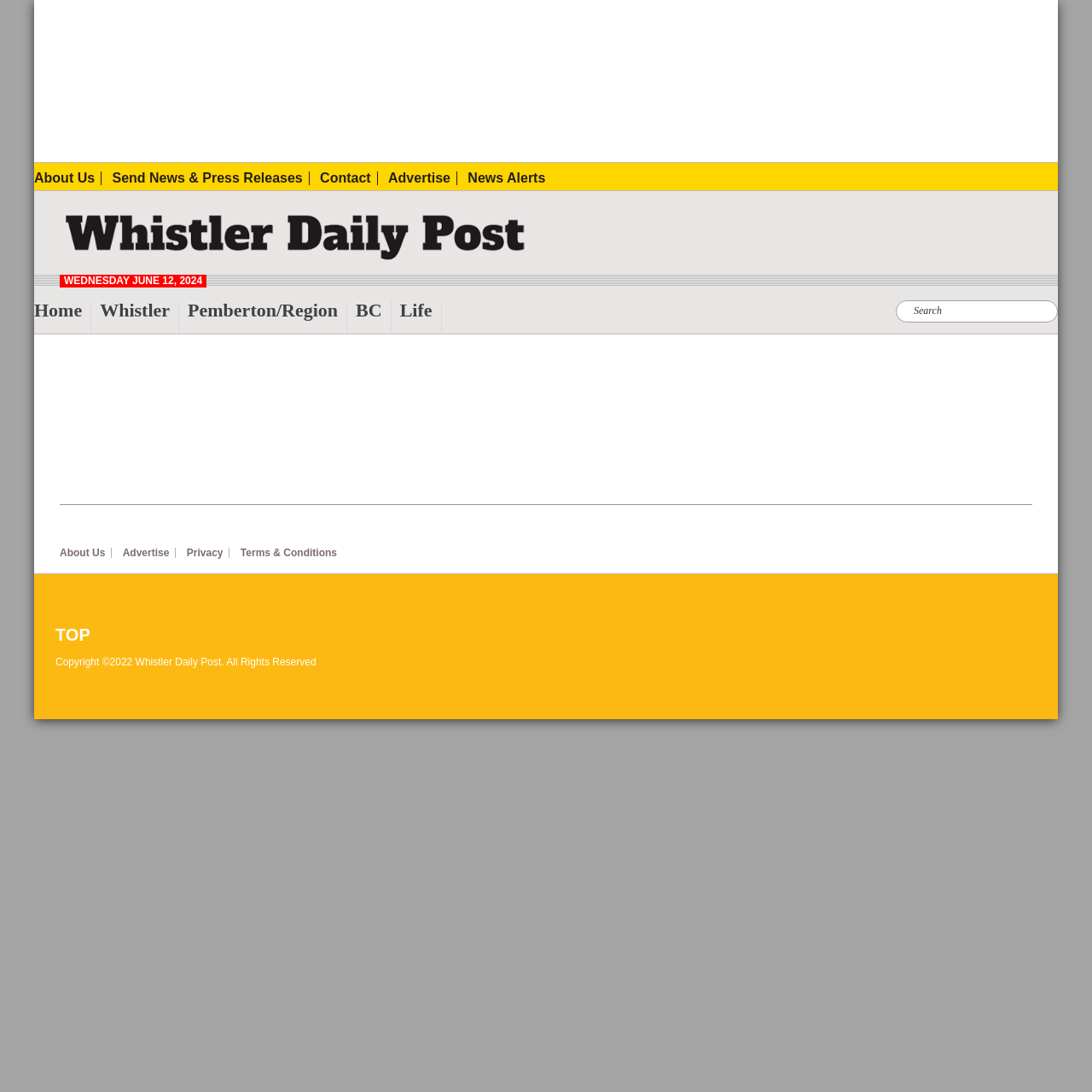Using the webpage screenshot, locate the HTML element that fits the following description and provide its bounding box: "08th/10th Pass Jobs- Apply Now".

None